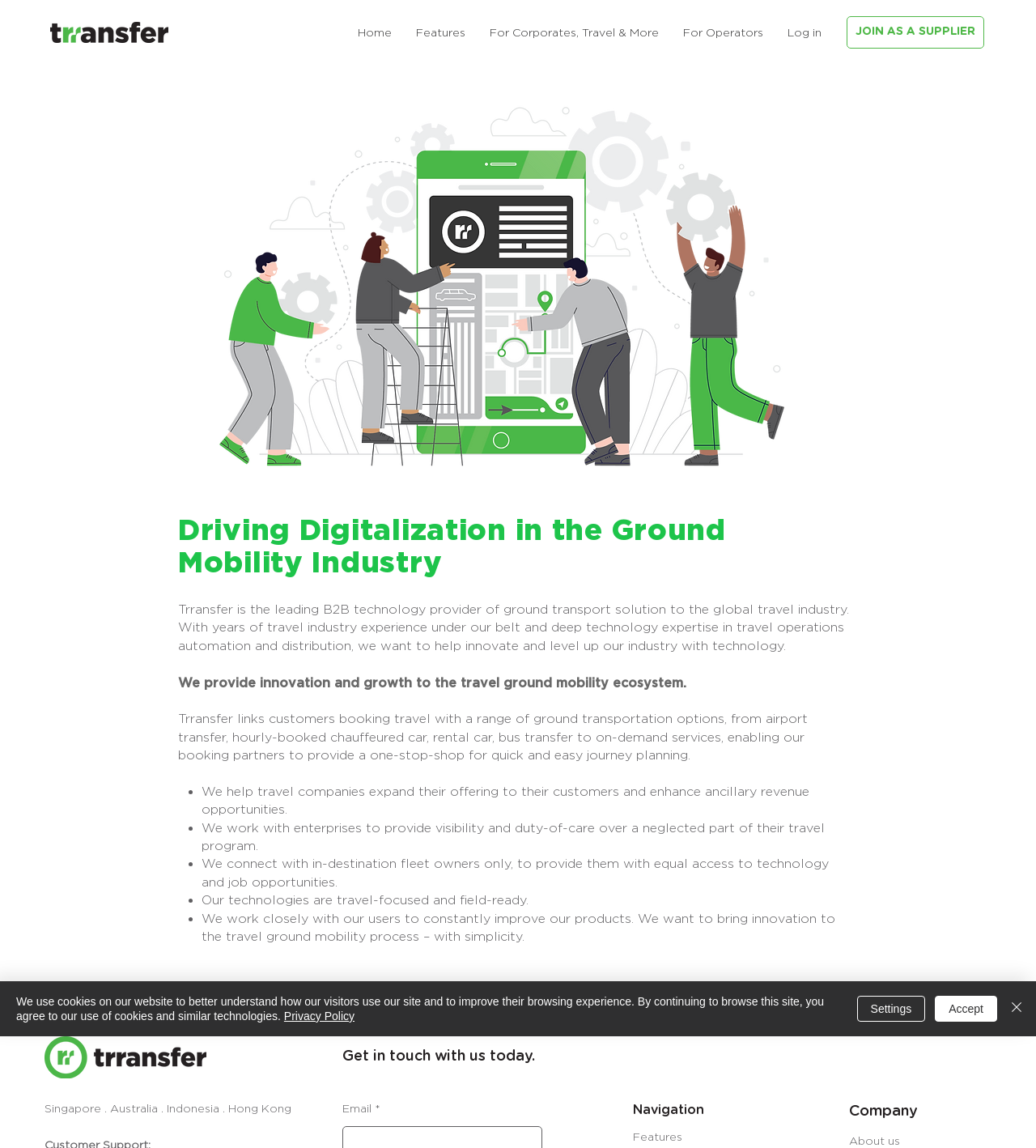Please identify the bounding box coordinates of the element's region that should be clicked to execute the following instruction: "Click JOIN AS A SUPPLIER". The bounding box coordinates must be four float numbers between 0 and 1, i.e., [left, top, right, bottom].

[0.817, 0.014, 0.95, 0.042]